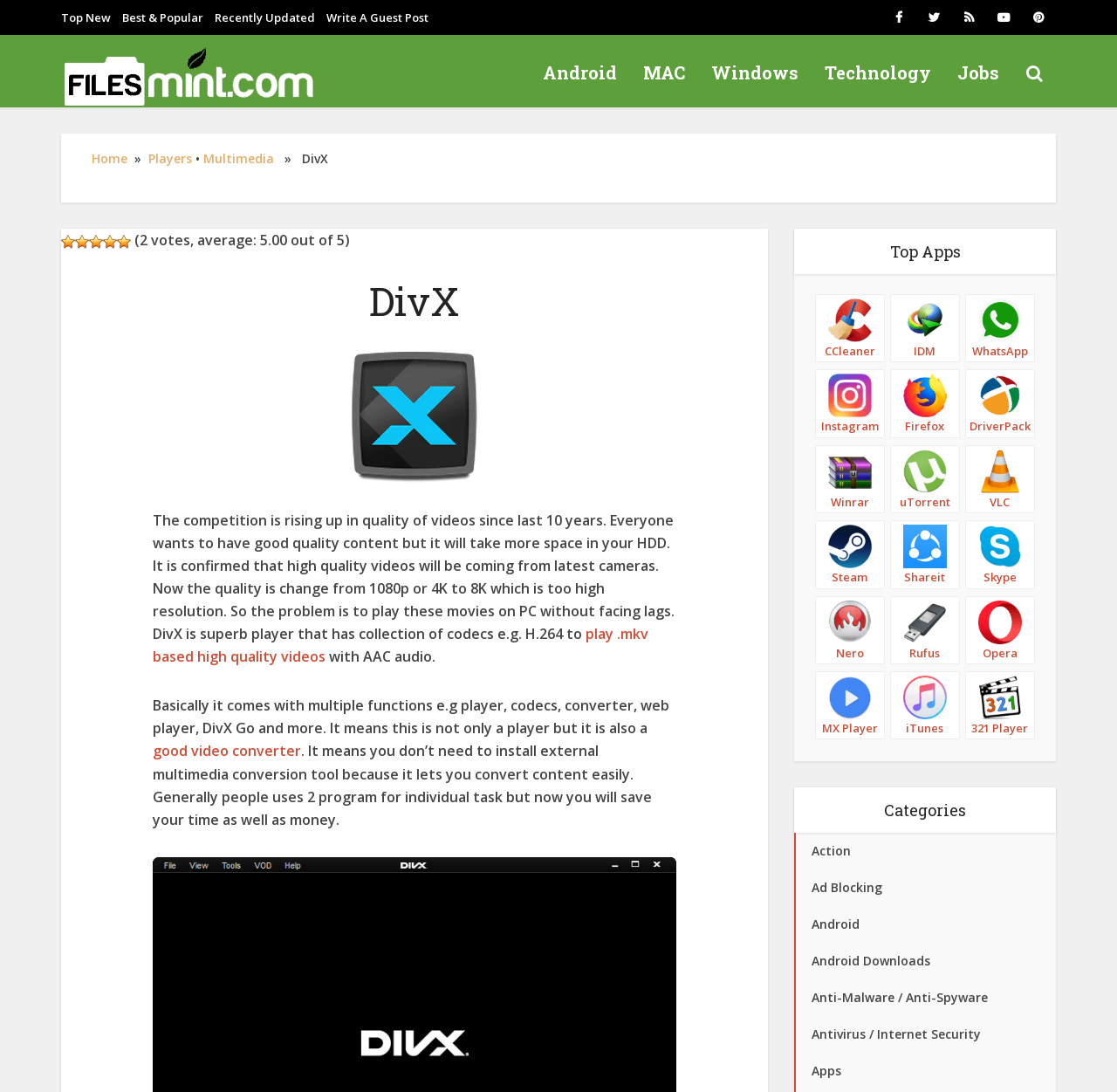Write an elaborate caption that captures the essence of the webpage.

This webpage is about DivX, a suite that includes a player, converter, and control panel. At the top, there are several links, including "Top New", "Best & Popular", "Recently Updated", and "Write A Guest Post". To the right of these links, there are five social media icons.

Below these links, there is a prominent section with a download link for DivX, accompanied by an image. To the right of this section, there are links to download DivX for different operating systems, including Android, MAC, and Windows.

Underneath, there is a navigation menu with links to "Home", "Players", "Multimedia", and "DivX". The "DivX" link has a rating system with five stars and a text indicating that it has received 2 votes with an average rating of 5.00 out of 5.

The main content of the webpage is divided into two sections. The left section has a heading "DivX" and a brief description of the software, highlighting its ability to play high-quality videos, including 8K resolution, and its collection of codecs. It also mentions that DivX is not only a player but also a good video converter.

The right section has a heading "Top Apps" and lists several popular software applications, including CCleaner, Internet Download Manager, WhatsApp, Instagram, Firefox, and many others. Each application is represented by a link and an accompanying image.

Overall, the webpage provides information about DivX and its features, as well as a list of popular software applications.